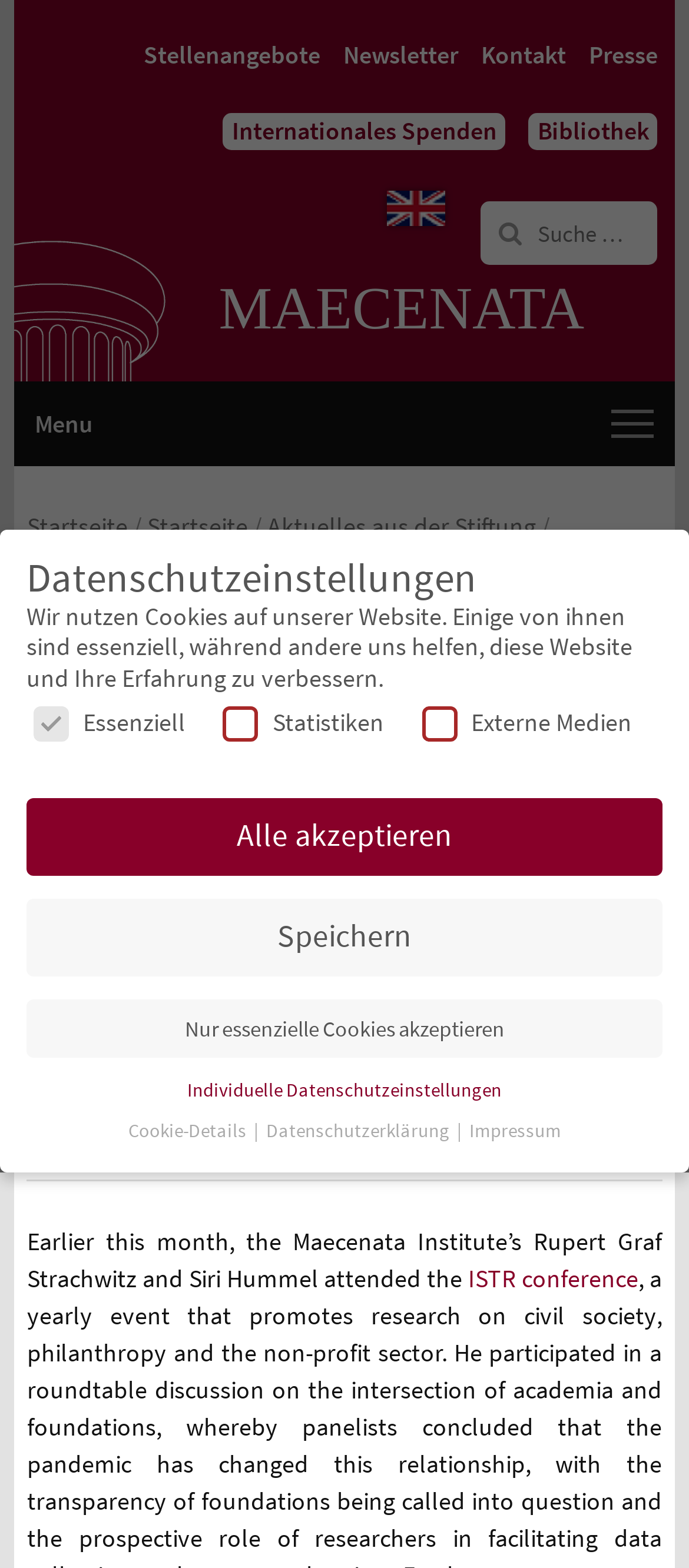Answer the question in a single word or phrase:
What is the name of the foundation?

Maecenata